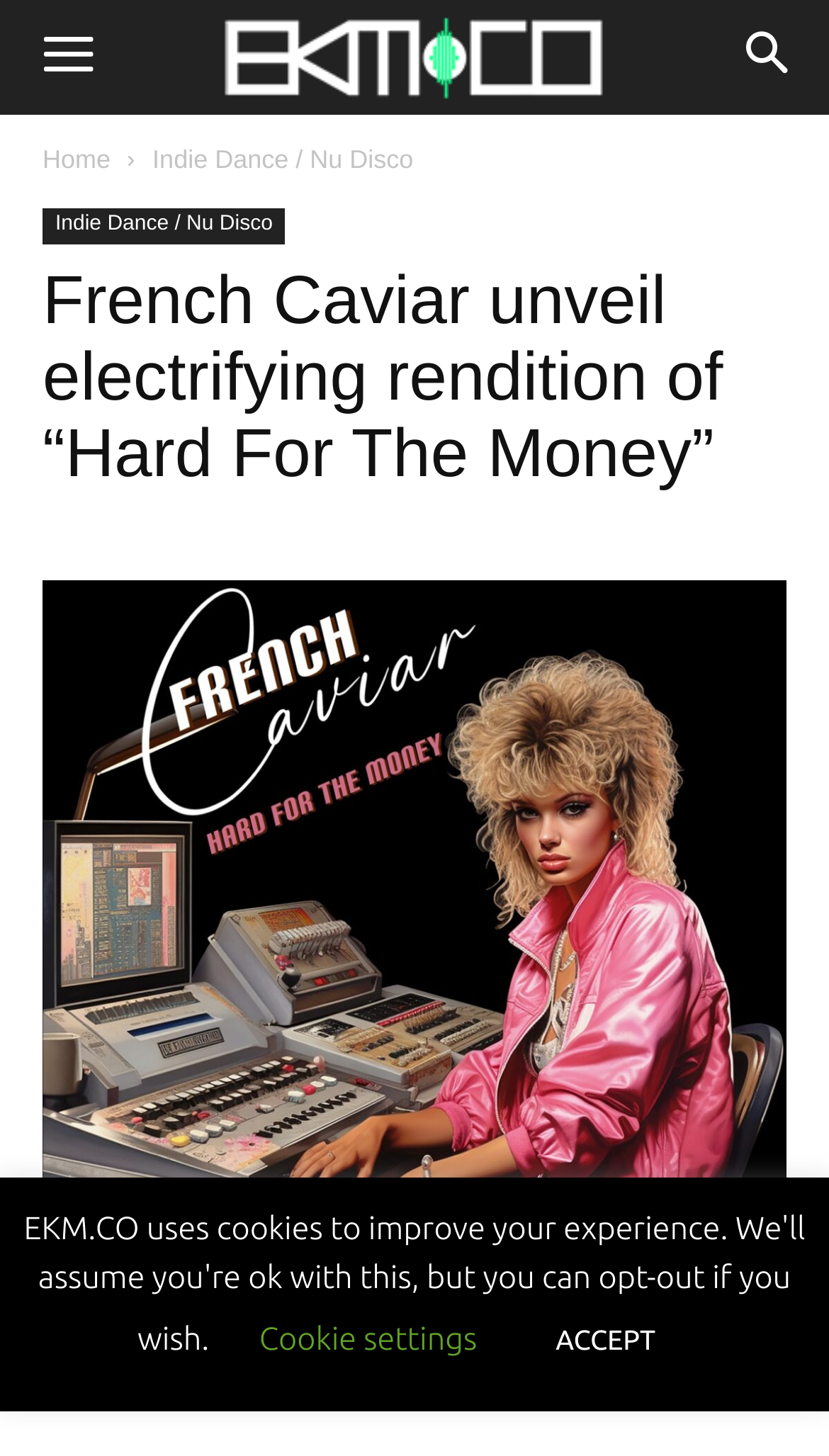Using the element description Indie Dance / Nu Disco, predict the bounding box coordinates for the UI element. Provide the coordinates in (top-left x, top-left y, bottom-right x, bottom-right y) format with values ranging from 0 to 1.

[0.184, 0.099, 0.499, 0.12]